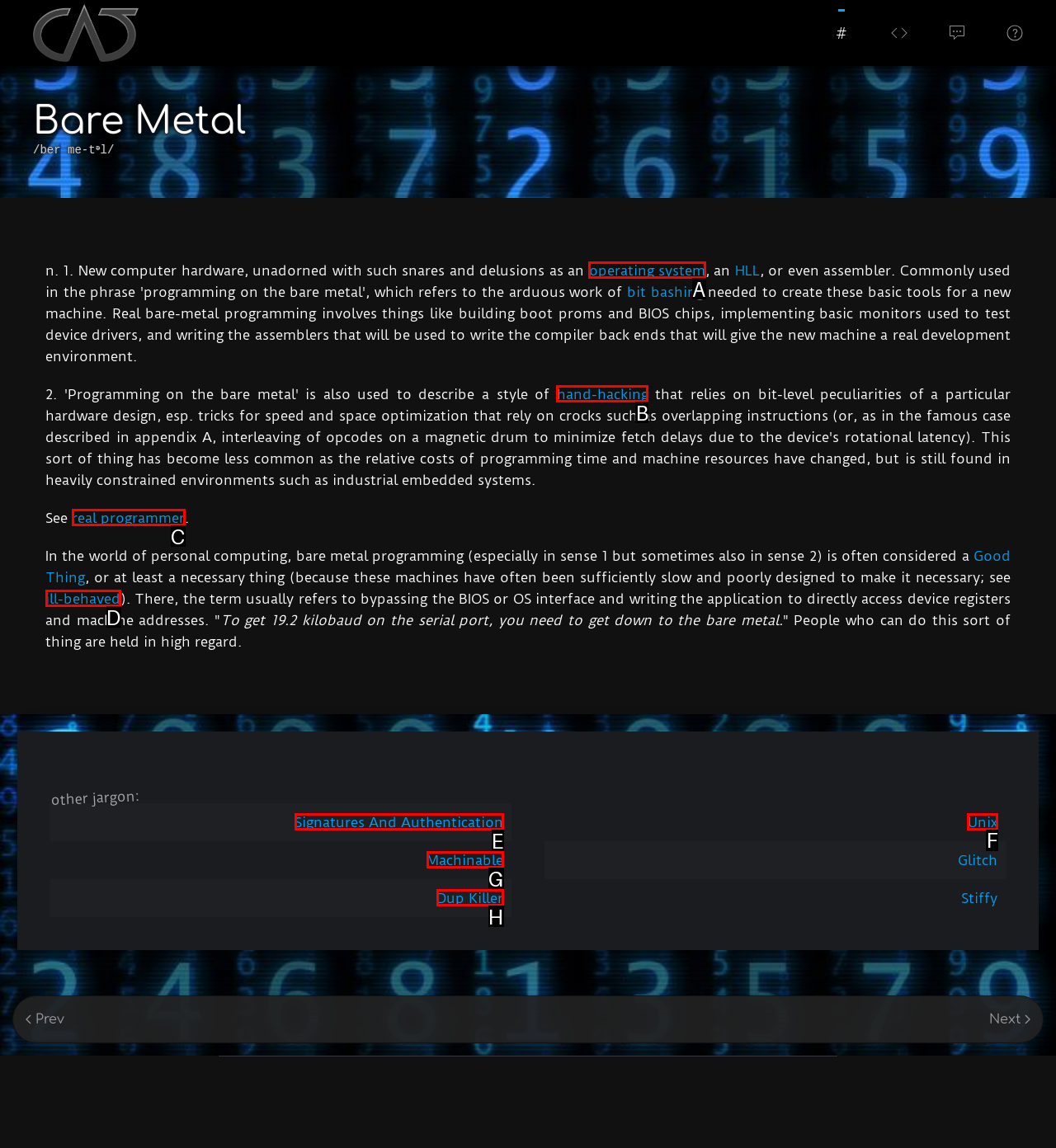Tell me which one HTML element you should click to complete the following task: Click on 'Vista Alegre cougar dating'
Answer with the option's letter from the given choices directly.

None